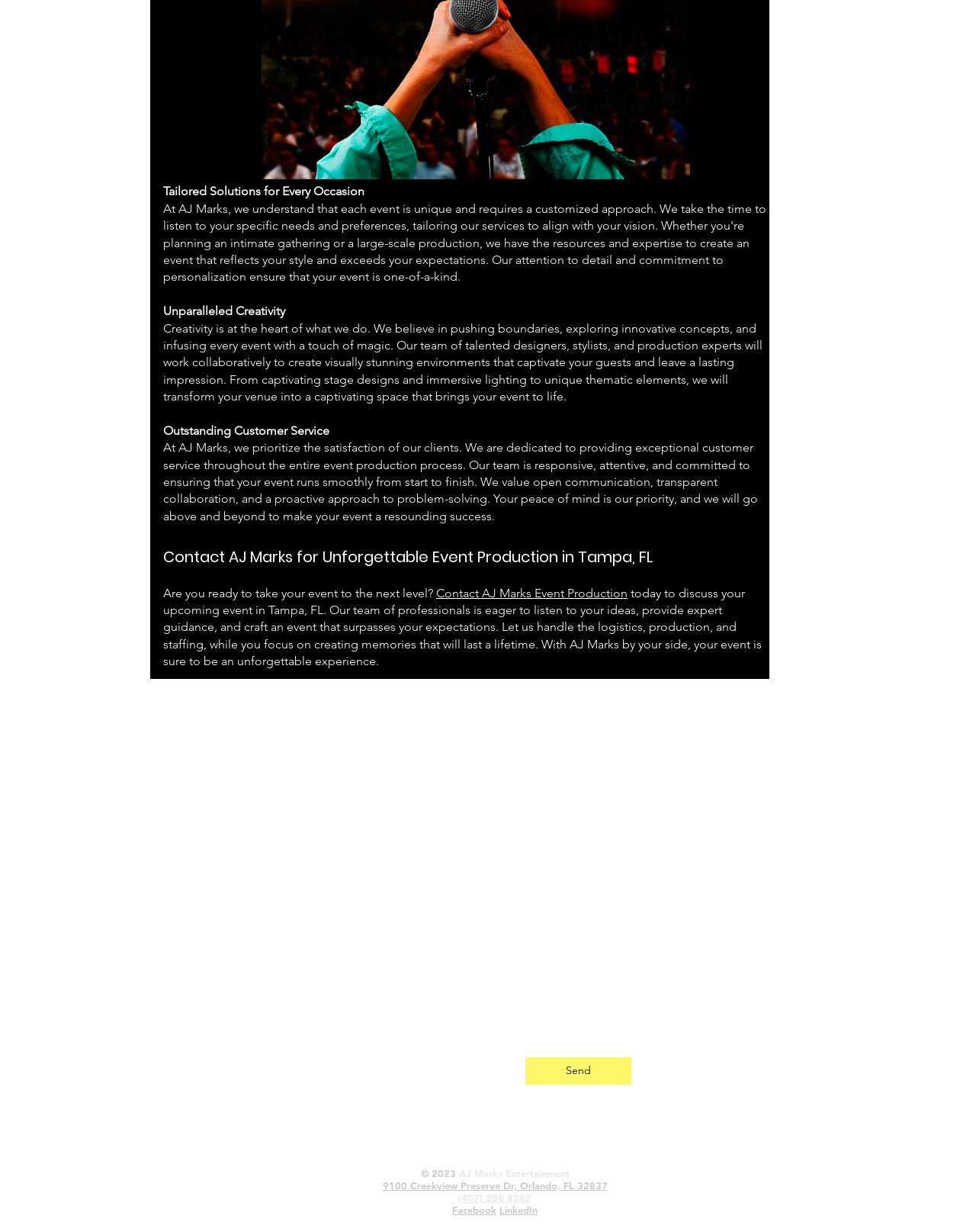How can I contact the company?
From the image, respond using a single word or phrase.

Through the contact form or social media